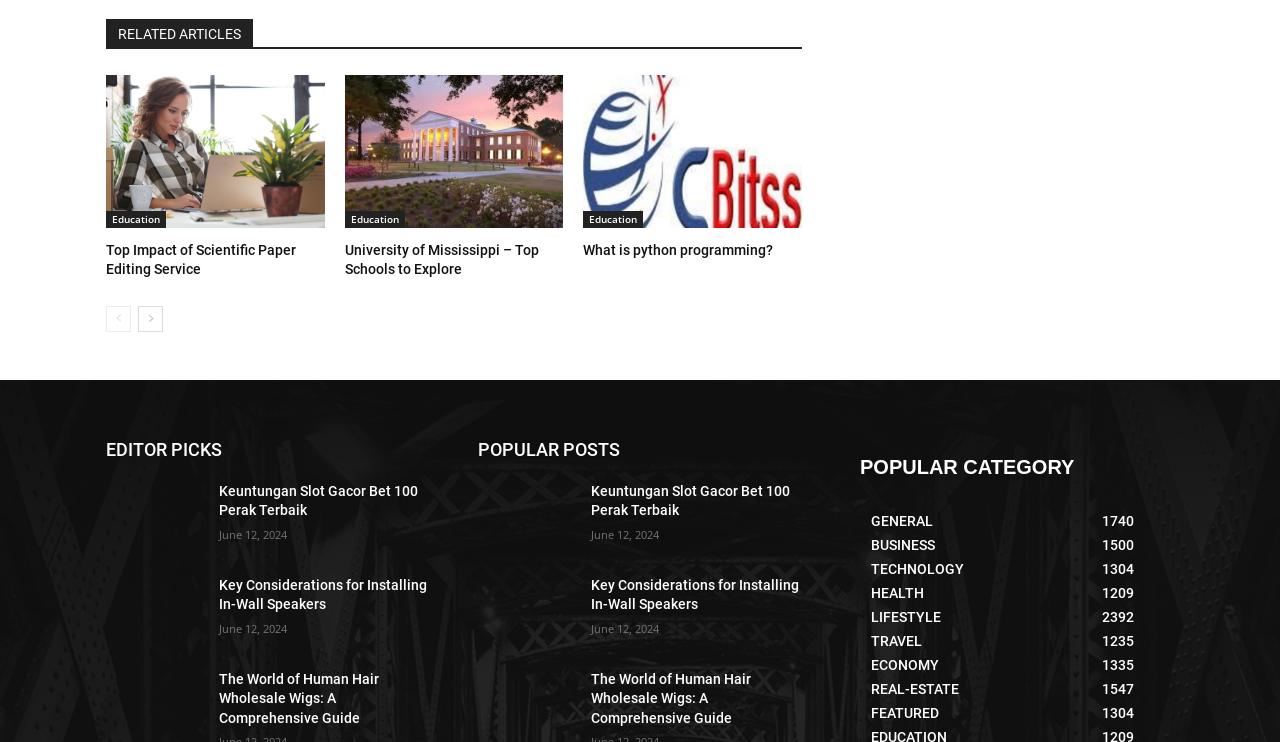Given the element description, predict the bounding box coordinates in the format (top-left x, top-left y, bottom-right x, bottom-right y). Make sure all values are between 0 and 1. Here is the element description: What is python programming?

[0.456, 0.326, 0.588, 0.346]